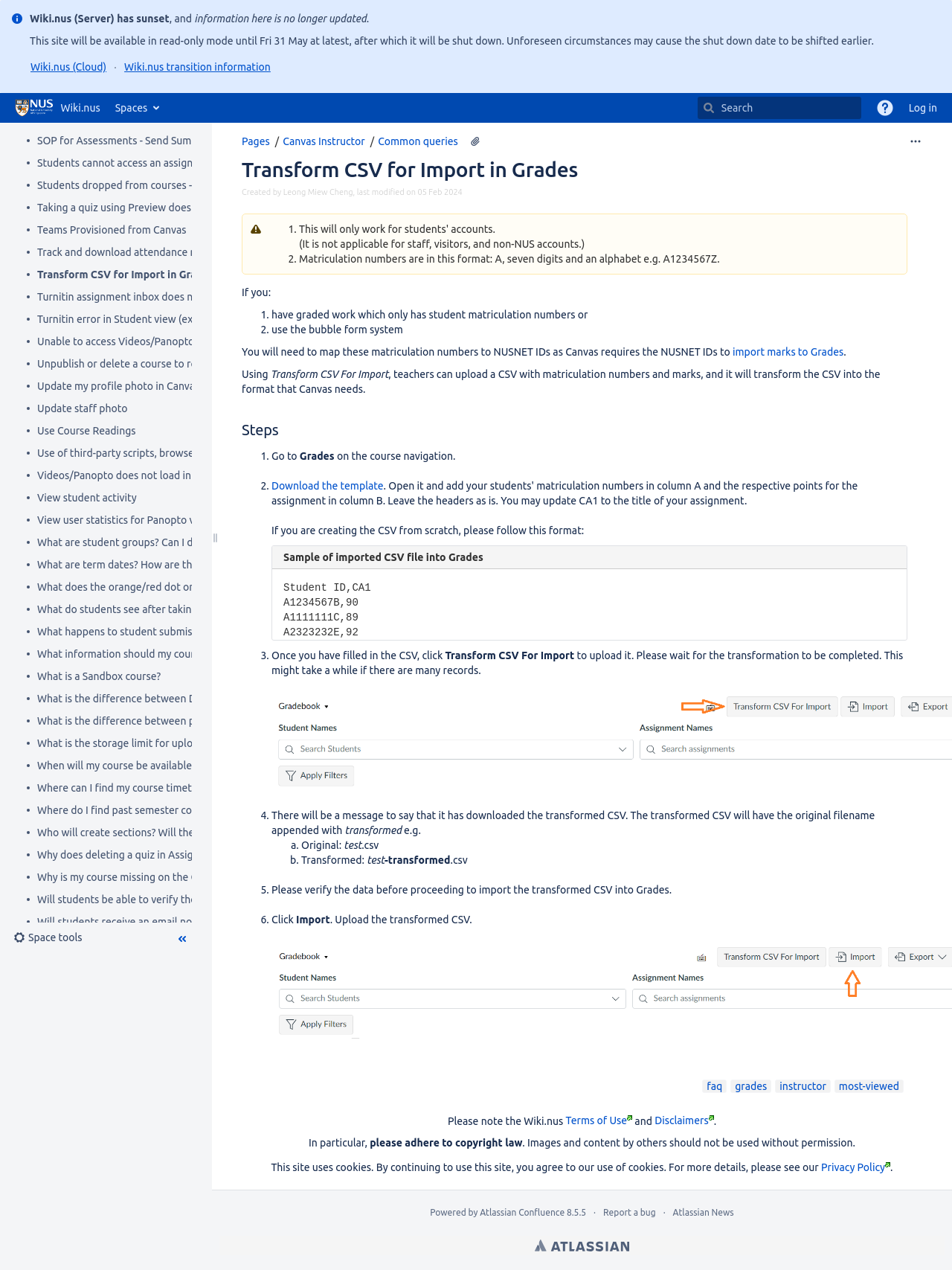Is the 'Space tools' menu expanded?
Answer the question in a detailed and comprehensive manner.

The 'Space tools' button has a property 'expanded' set to 'False', indicating that the menu is not currently expanded.